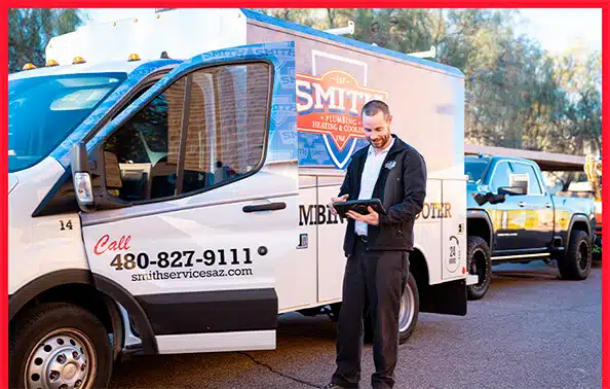Give a concise answer of one word or phrase to the question: 
Where is the company based?

Mesa, AZ